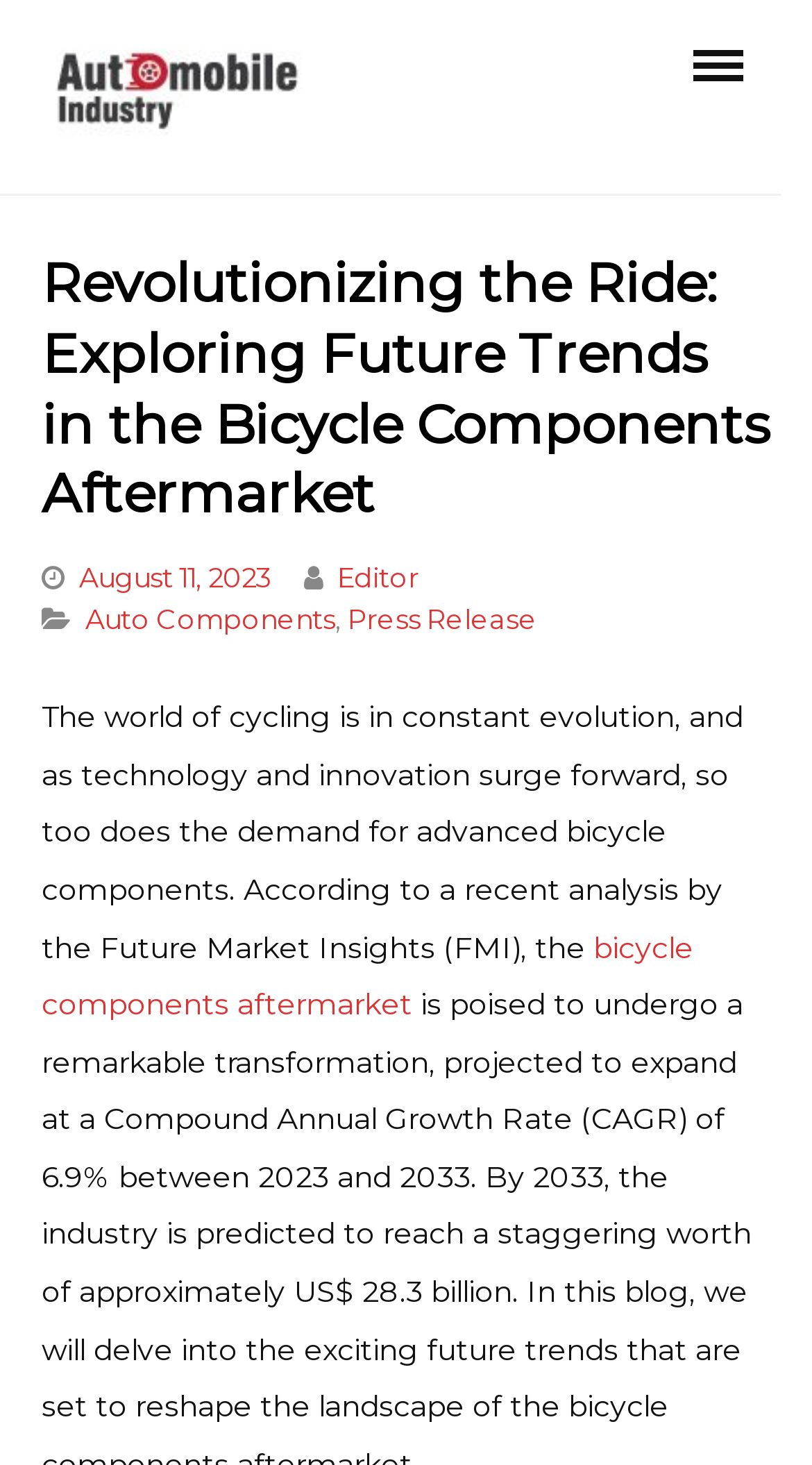Provide the bounding box coordinates of the section that needs to be clicked to accomplish the following instruction: "Read the article title."

[0.051, 0.171, 0.949, 0.363]